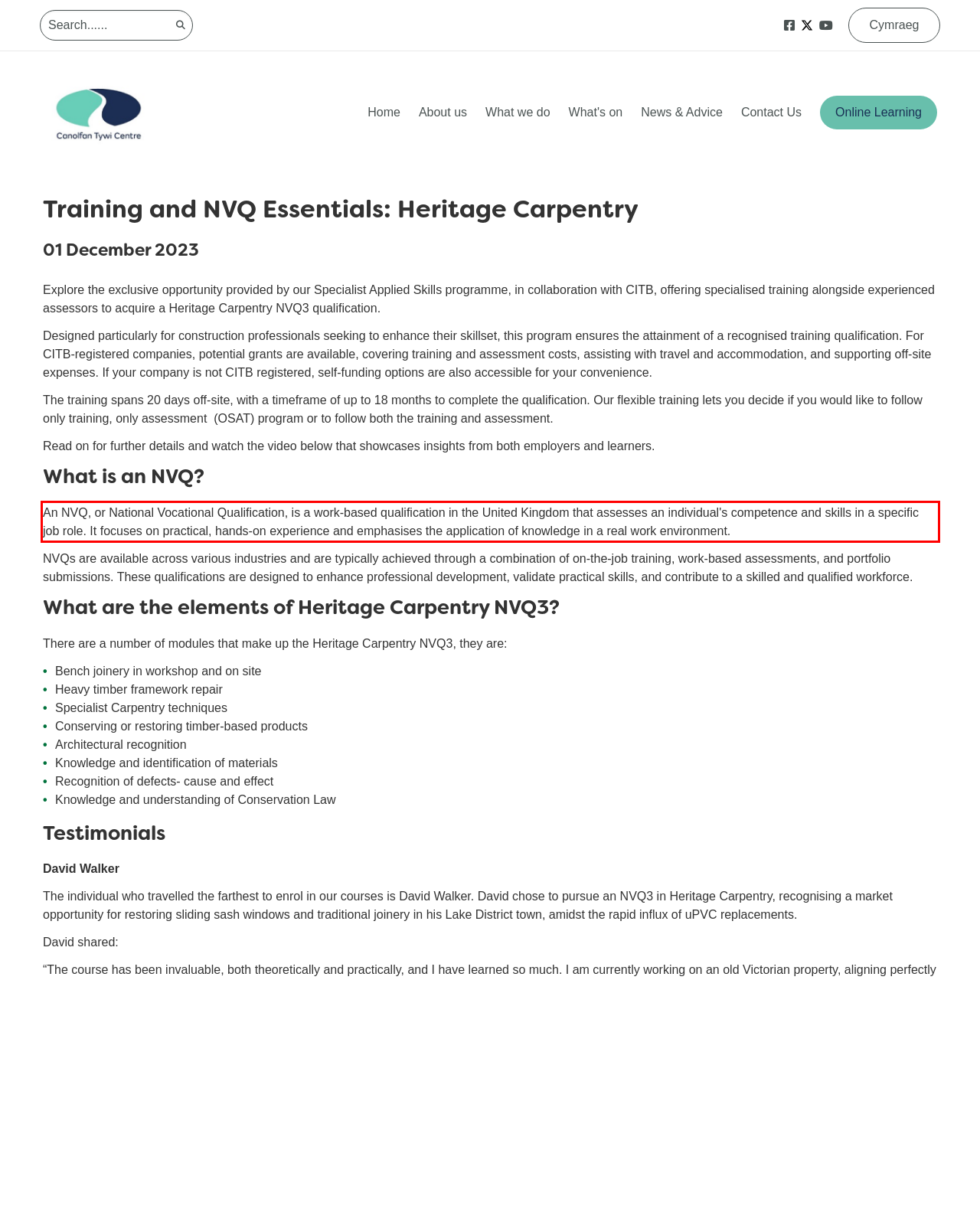Please analyze the provided webpage screenshot and perform OCR to extract the text content from the red rectangle bounding box.

An NVQ, or National Vocational Qualification, is a work-based qualification in the United Kingdom that assesses an individual's competence and skills in a specific job role. It focuses on practical, hands-on experience and emphasises the application of knowledge in a real work environment.